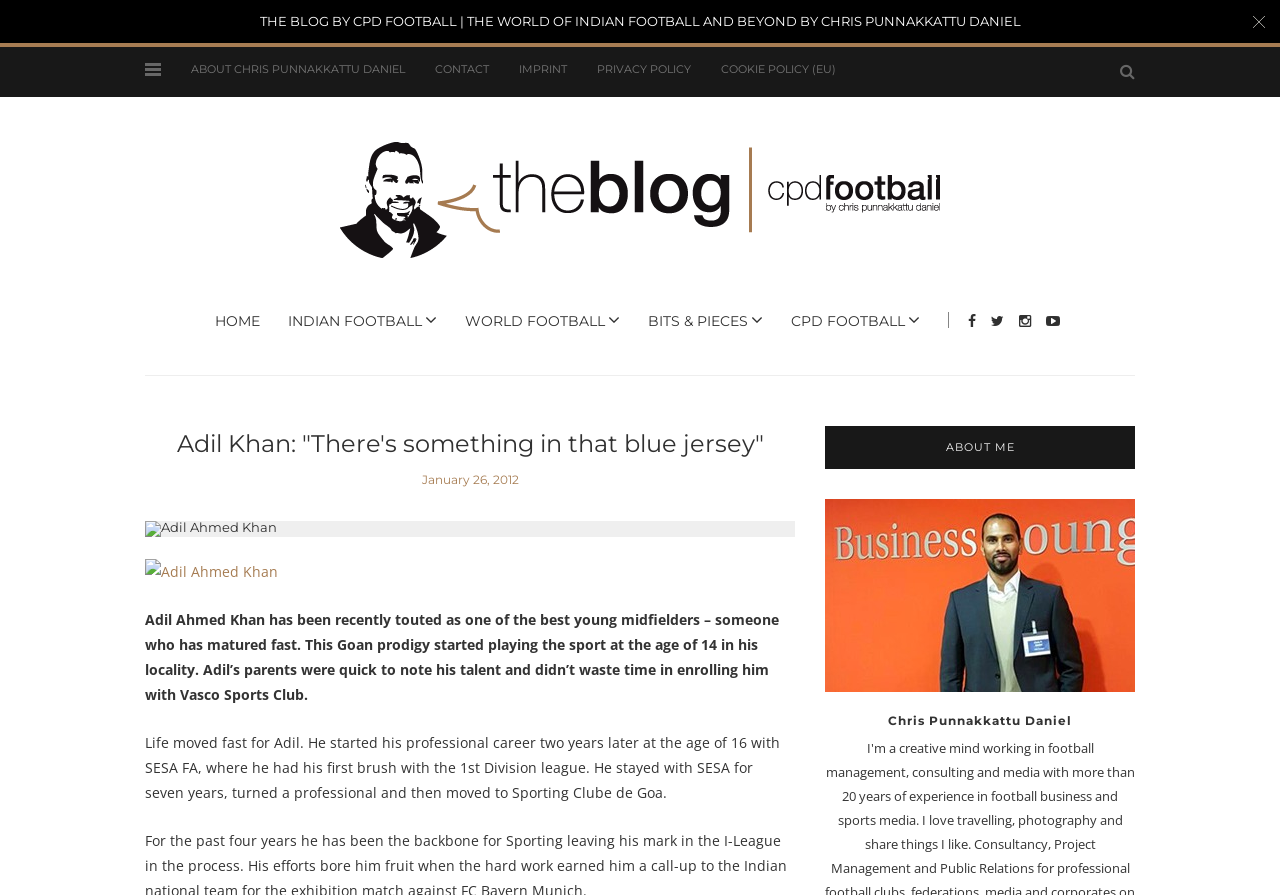Specify the bounding box coordinates of the area that needs to be clicked to achieve the following instruction: "Learn more about Chris Punnakkattu Daniel".

[0.645, 0.795, 0.887, 0.815]